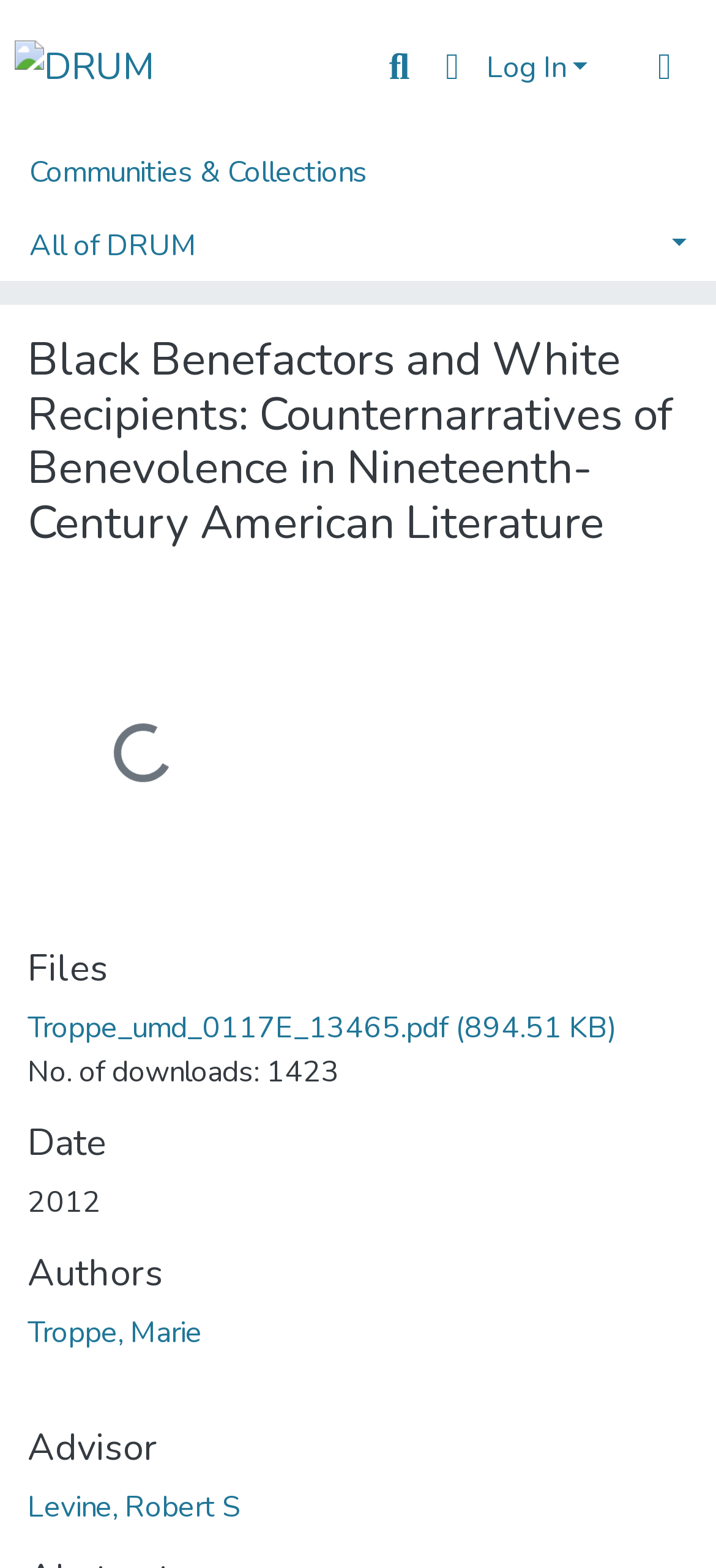Provide a thorough description of the webpage's content and layout.

This webpage appears to be a digital repository of academic works, specifically a thesis or dissertation titled "Black Benefactors and White Recipients: Counternarratives of Benevolence in Nineteenth-Century American Literature". 

At the top of the page, there is a user profile bar with links to "DRUM" and a search function. The search function consists of a text box and a submit button. Next to the search function, there is a language switch button and a log-in button.

Below the user profile bar, there is a main navigation bar with links to "Communities & Collections" and "All of DRUM". 

Further down, there is a breadcrumb navigation bar with links to "Home", "Theses and Dissertations from UMD", and "UMD Theses and Dissertations". 

The main content of the page is divided into sections. The first section displays the title of the thesis, "Black Benefactors and White Recipients: Counternarratives of Benevolence in Nineteenth-Century American Literature". 

Below the title, there is a section with a loading status indicator. 

The next section is labeled "Files" and contains a link to download a PDF file titled "Troppe_umd_0117E_13465.pdf" with a file size of 894.51 KB. The number of downloads, 1423, is also displayed.

Following the "Files" section, there are sections labeled "Date", "Authors", and "Advisor", which display the relevant information about the thesis, including the date "2012", the author "Troppe, Marie", and the advisor "Levine, Robert S".